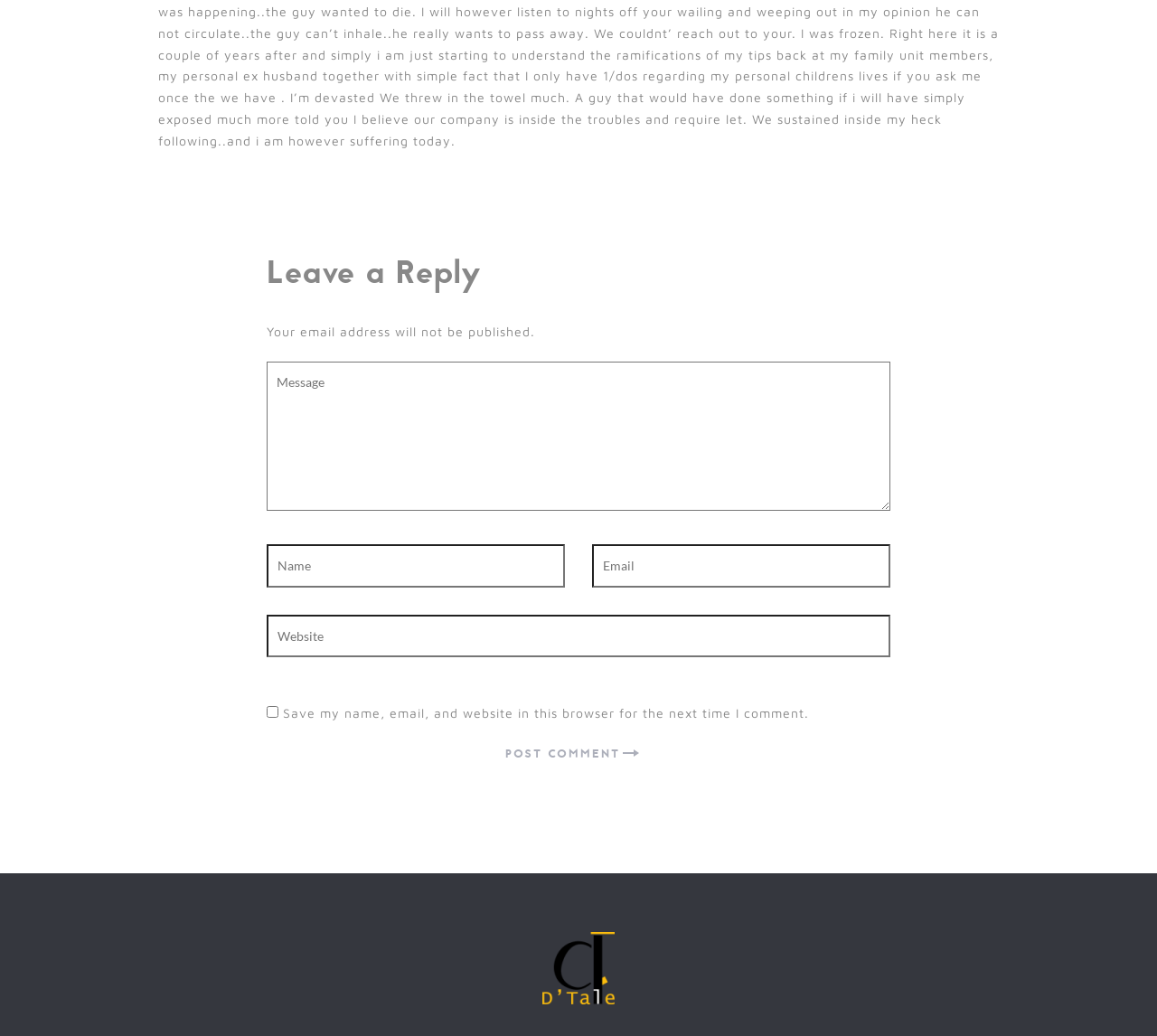Use a single word or phrase to answer the question: What is the purpose of the checkbox?

Save comment info